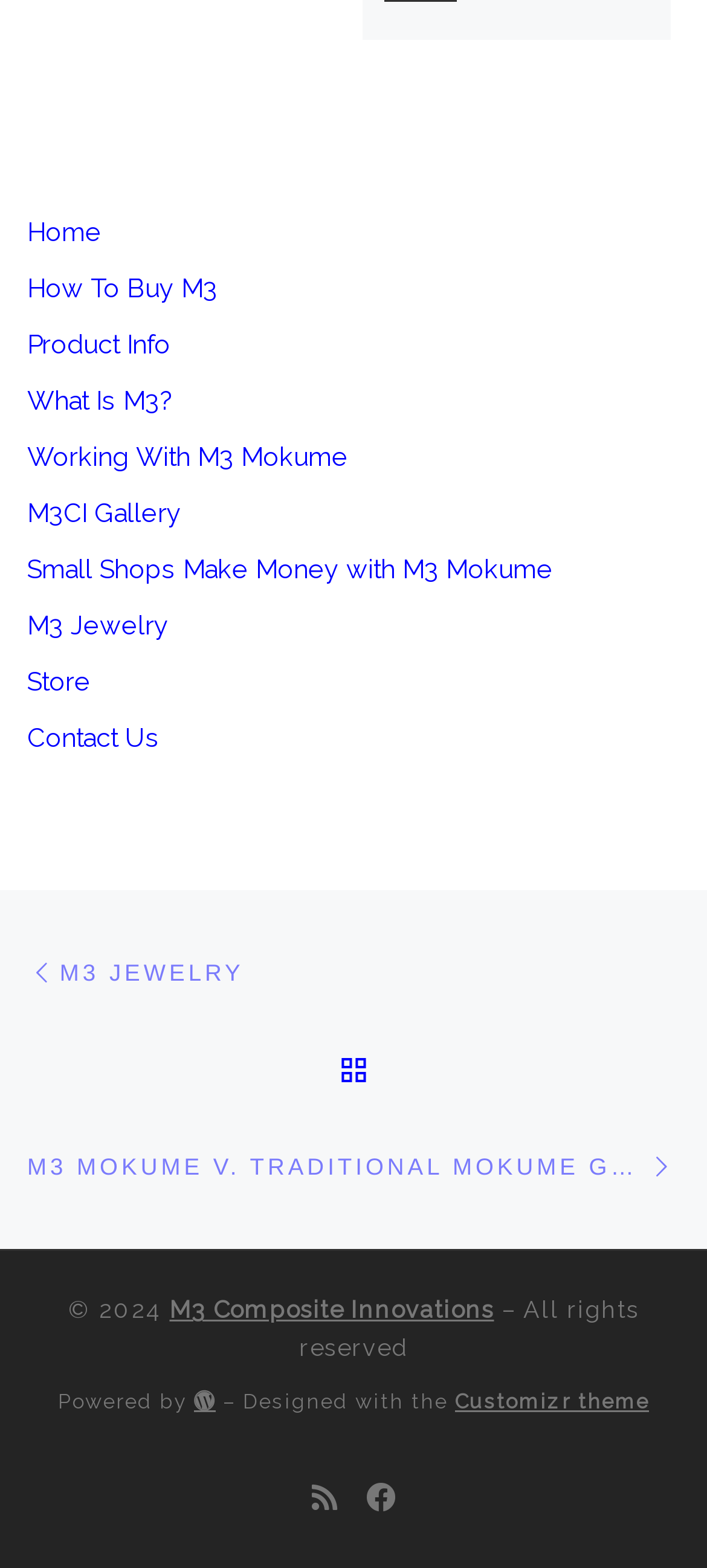Identify the bounding box coordinates of the clickable region required to complete the instruction: "Go to Home page". The coordinates should be given as four float numbers within the range of 0 and 1, i.e., [left, top, right, bottom].

[0.038, 0.135, 0.144, 0.161]